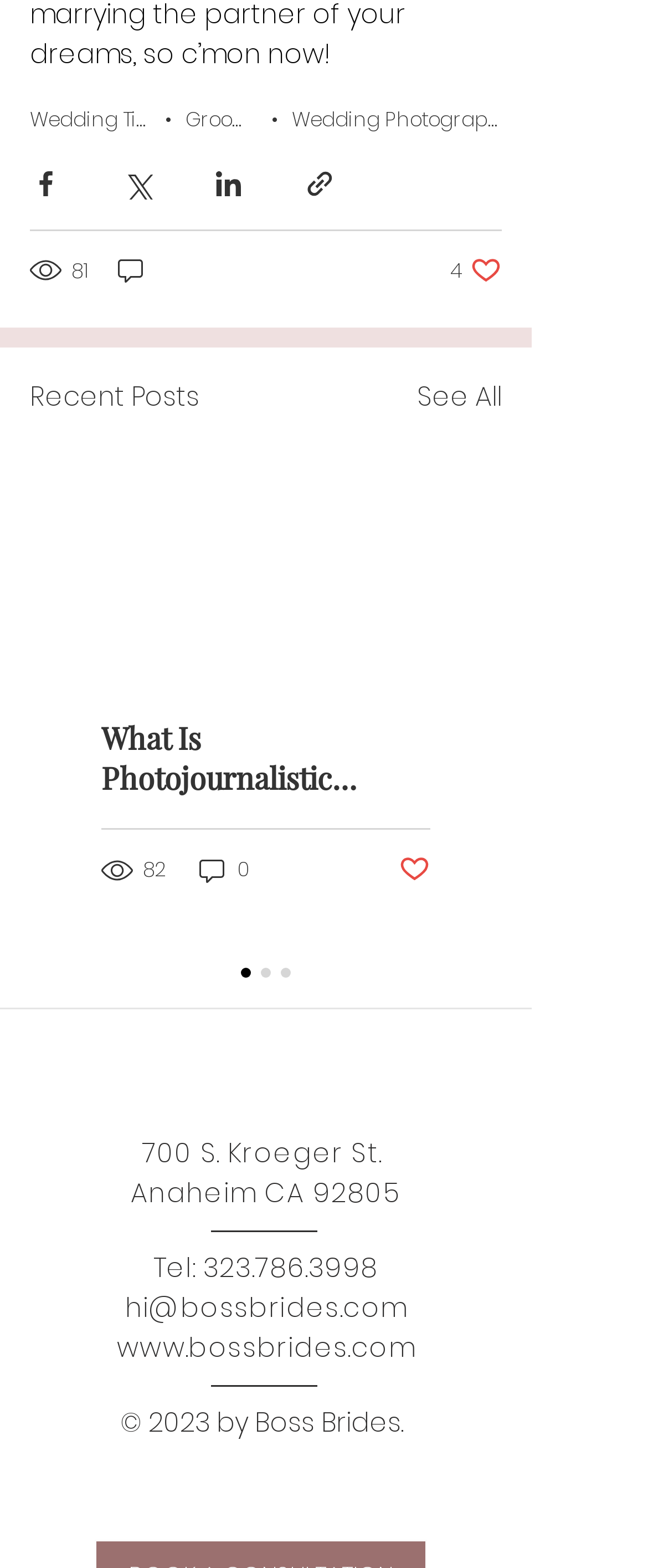Pinpoint the bounding box coordinates of the clickable element needed to complete the instruction: "Call 323.786.3998". The coordinates should be provided as four float numbers between 0 and 1: [left, top, right, bottom].

[0.313, 0.797, 0.584, 0.821]